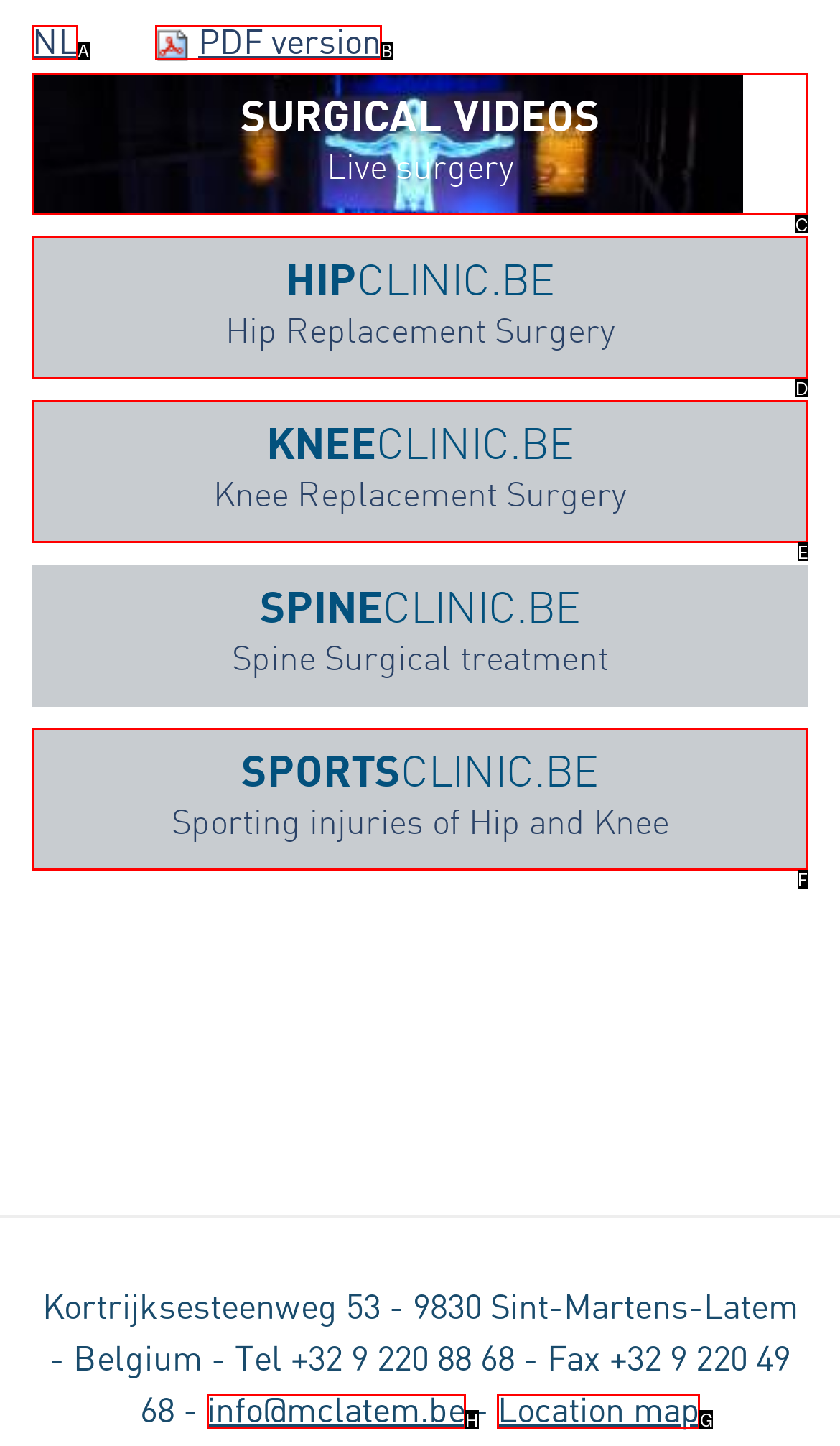Identify the correct UI element to click on to achieve the task: View location map. Provide the letter of the appropriate element directly from the available choices.

G